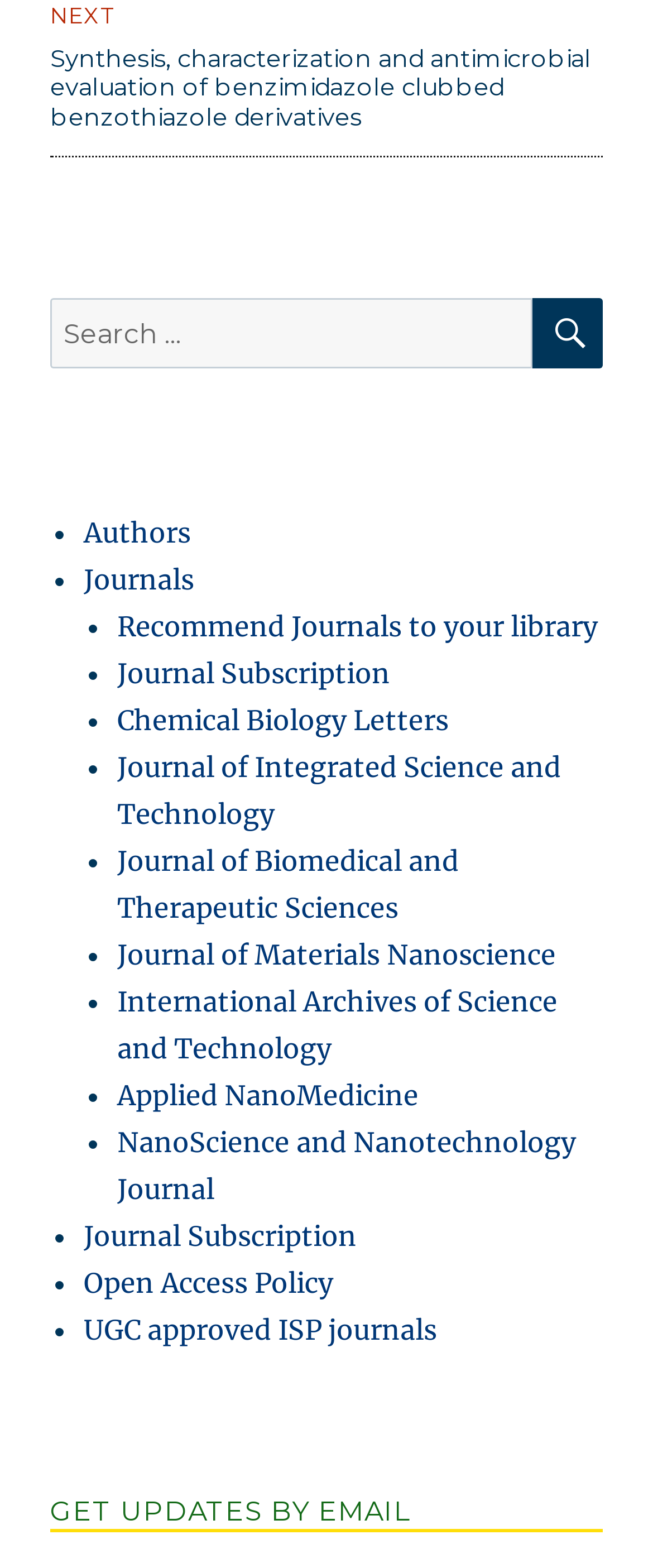Determine the bounding box coordinates for the clickable element required to fulfill the instruction: "Click on Authors". Provide the coordinates as four float numbers between 0 and 1, i.e., [left, top, right, bottom].

[0.128, 0.329, 0.292, 0.351]